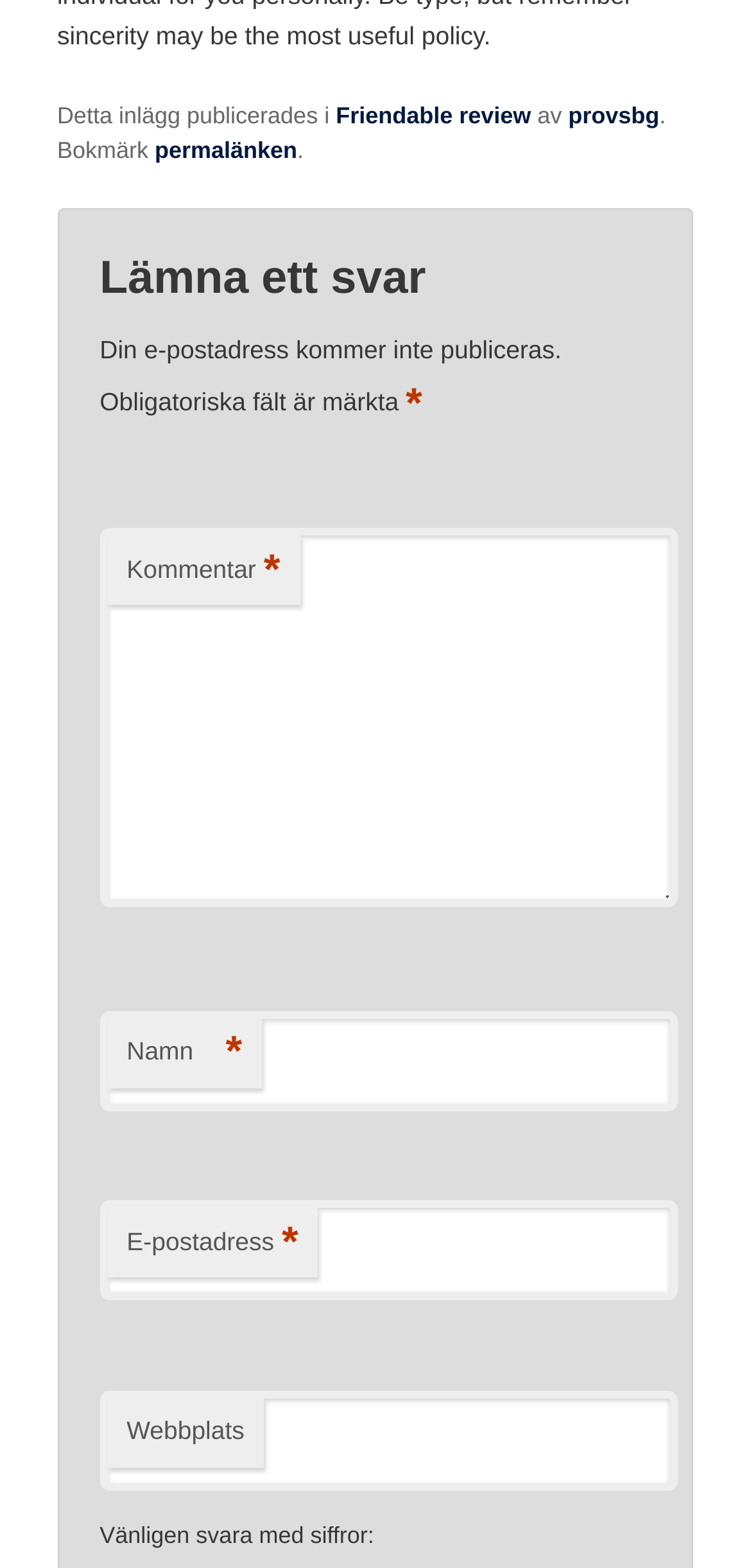What is the required information to leave a comment?
Using the image, respond with a single word or phrase.

Kommentar, Namn, and E-postadress